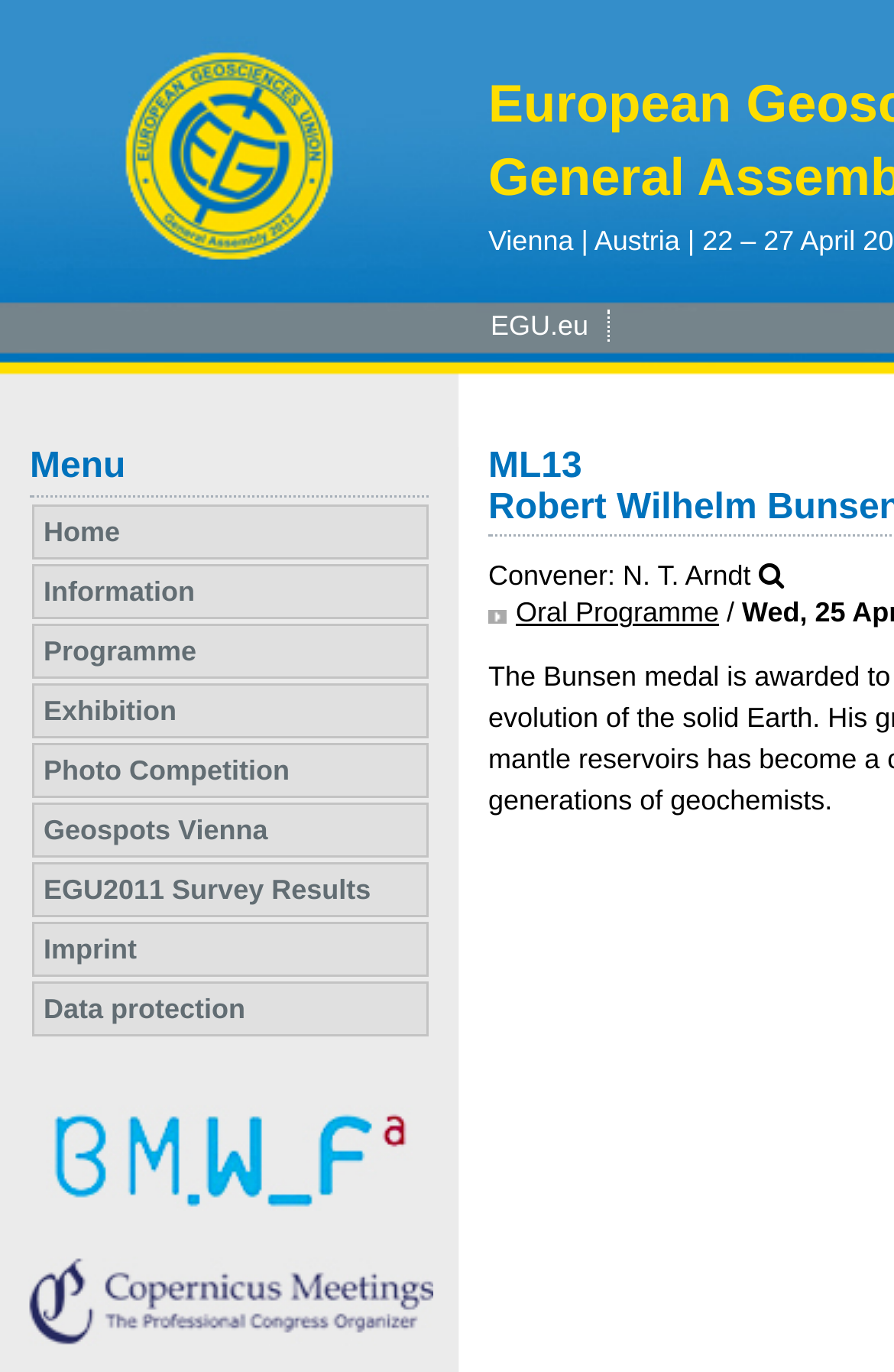Use a single word or phrase to answer the question: How many menu items are there?

11